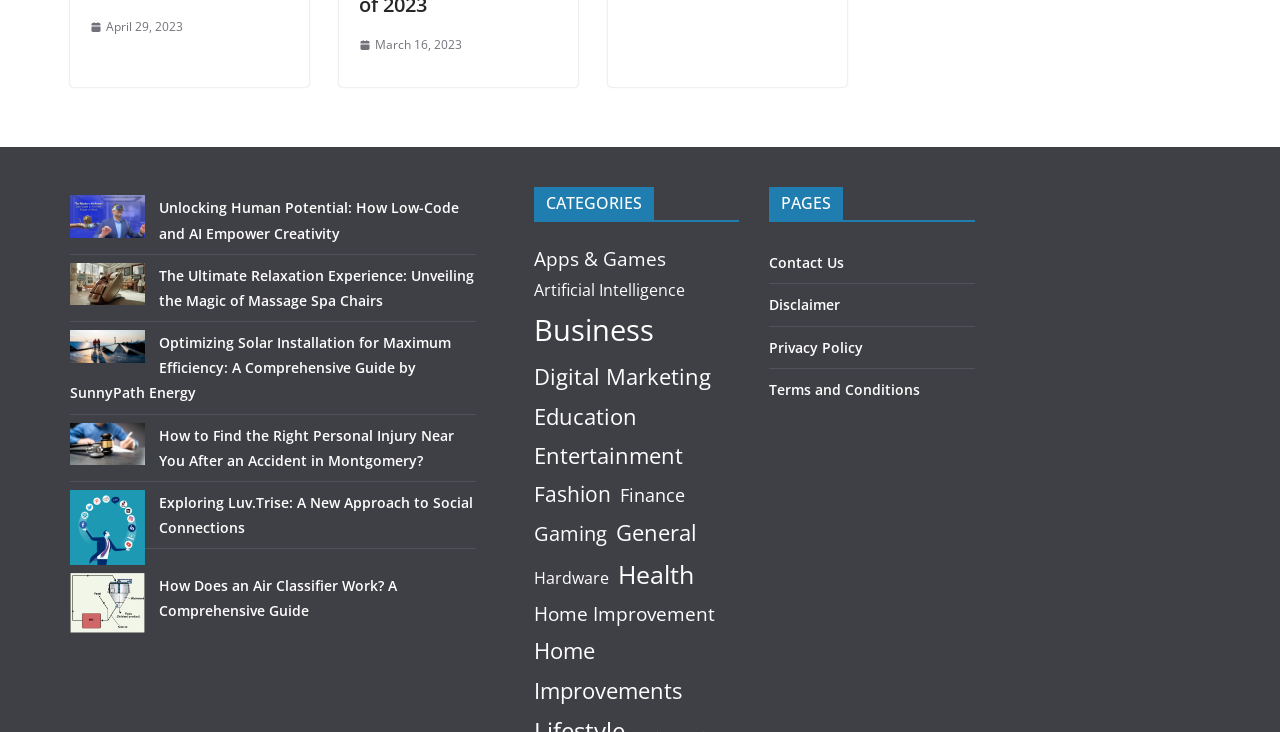What is the purpose of the 'Contact Us' link?
Please respond to the question with a detailed and informative answer.

I found a section on the webpage with links to different pages. One of the links is 'Contact Us', which suggests that it is meant for users to contact the website or its administrators, so I concluded that the purpose of this link is to contact the website.